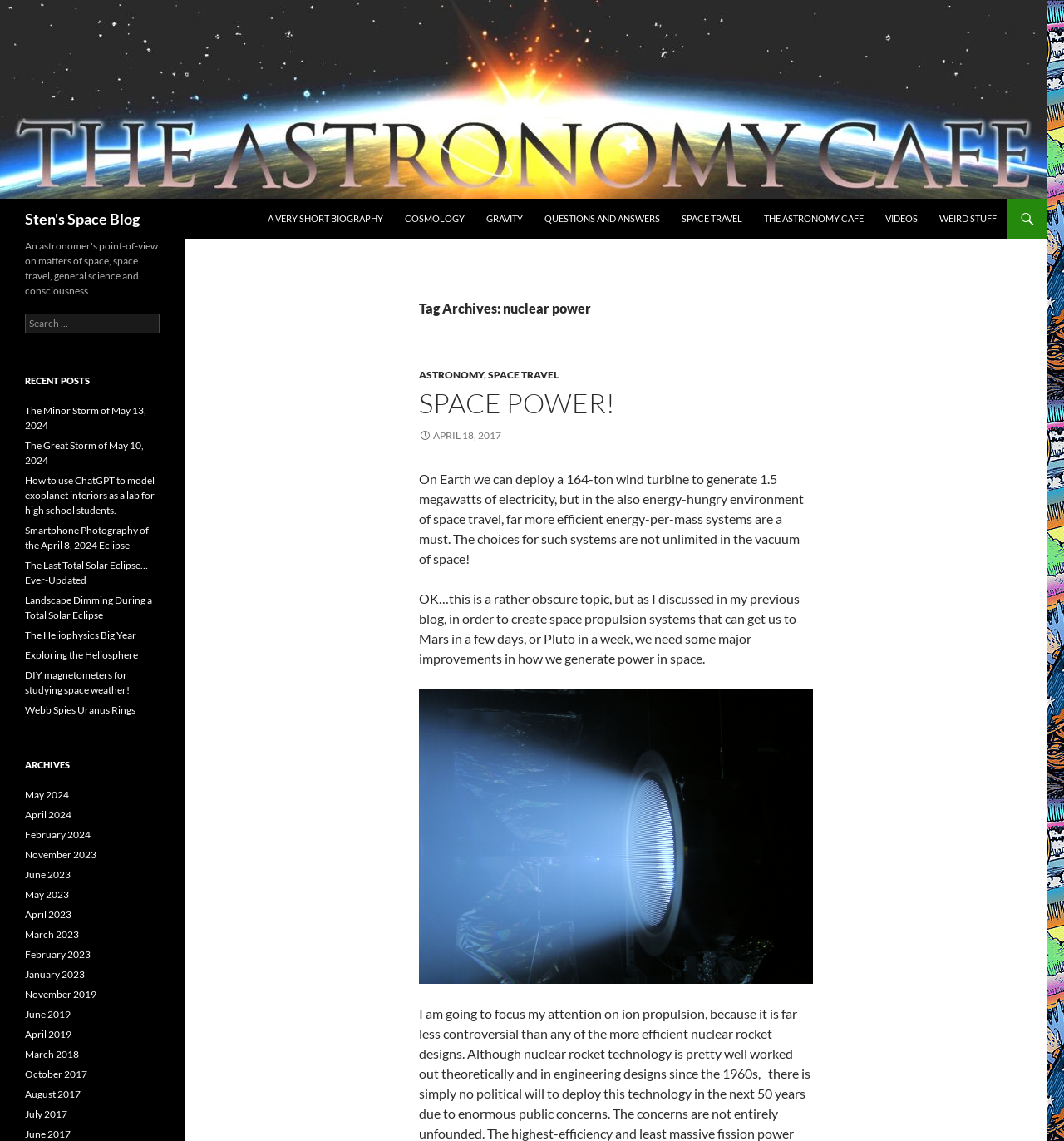Carefully observe the image and respond to the question with a detailed answer:
What is the name of the blog?

The name of the blog can be found in the top-left corner of the webpage, where it is written as 'Sten's Space Blog' in a heading element.